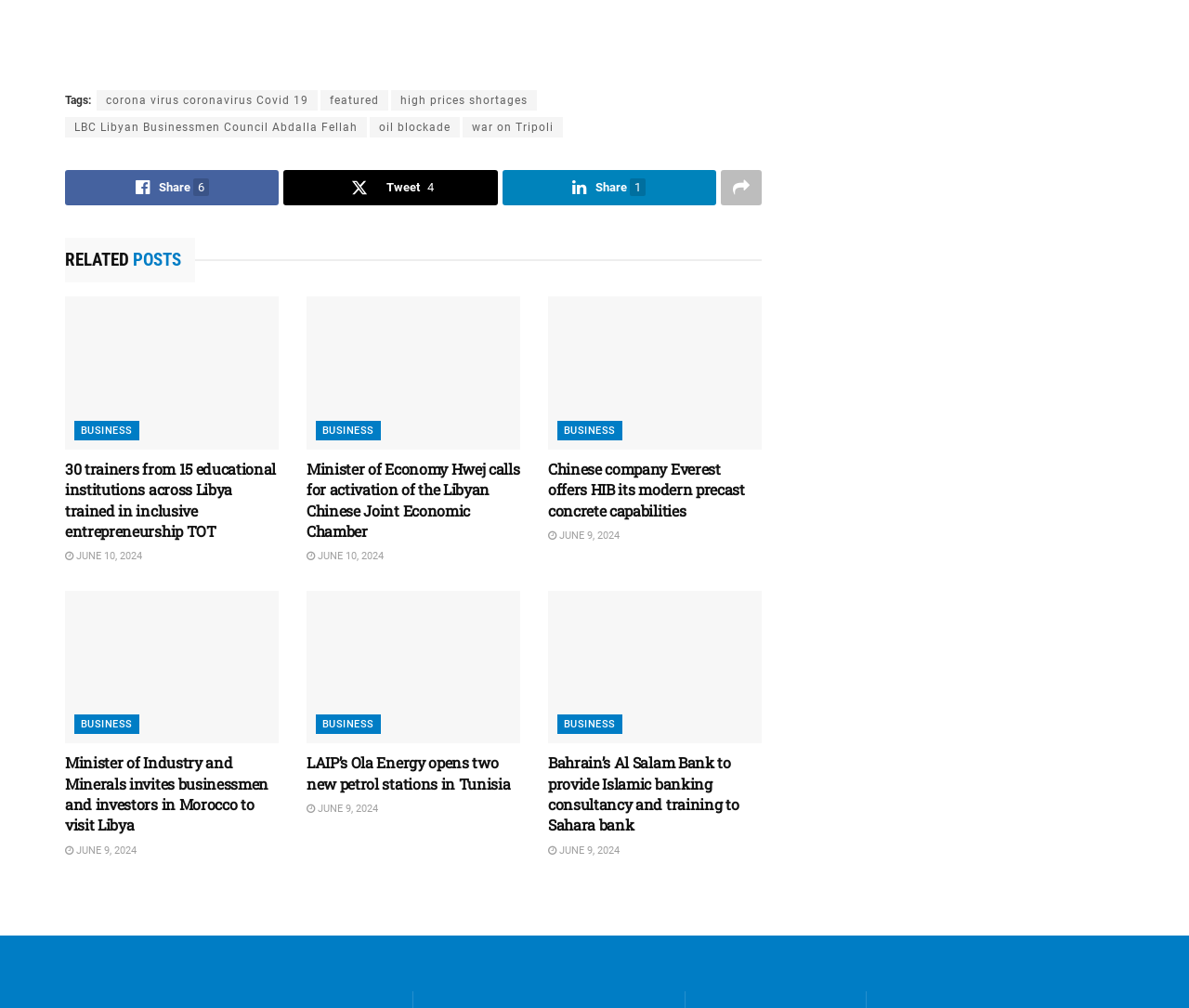Respond to the following query with just one word or a short phrase: 
What is the date of the article 'Libyan passport “chaos” forced visa demand: Moroccan official'?

JUNE 9, 2024